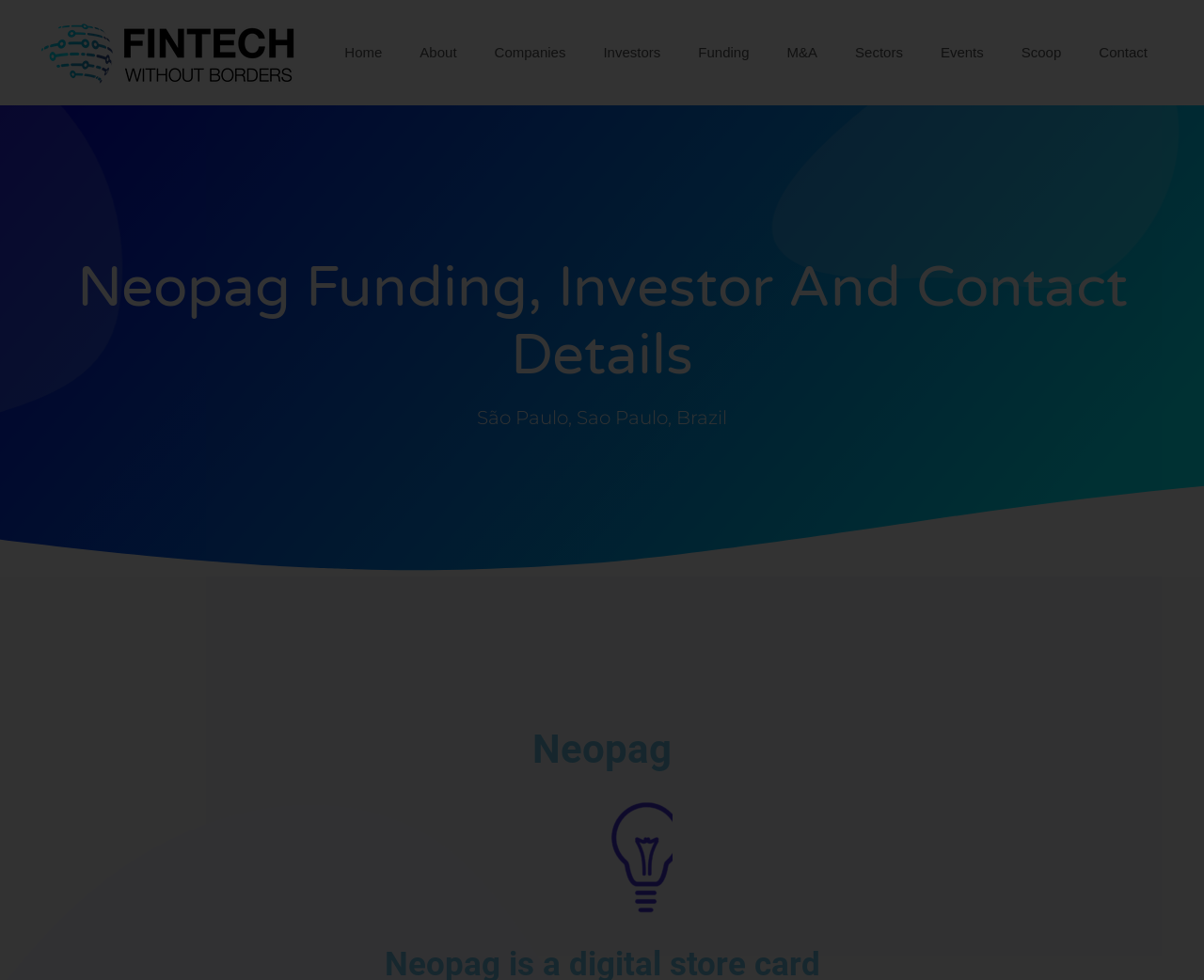Identify the text that serves as the heading for the webpage and generate it.

Neopag Funding, Investor And Contact Details